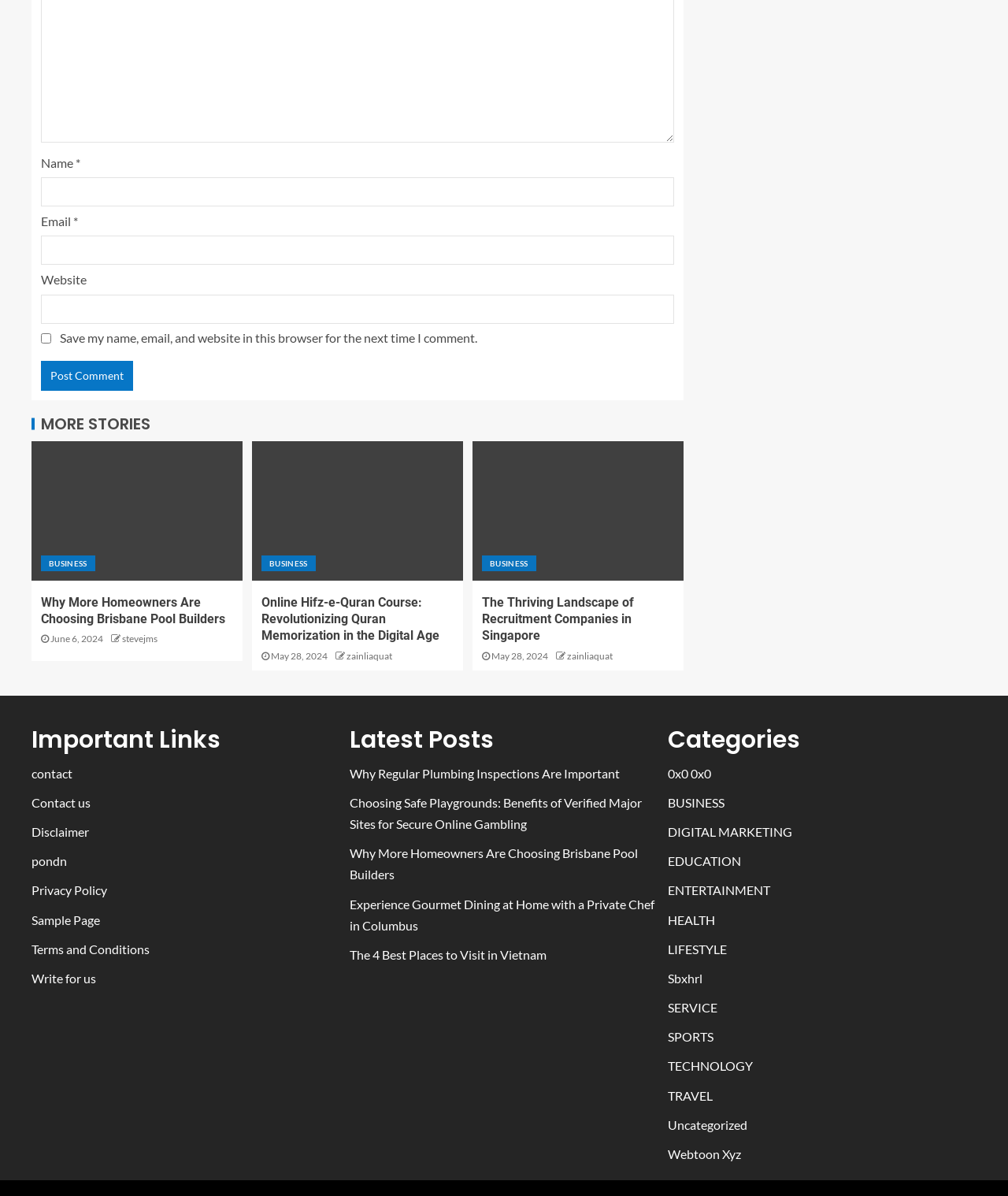What is the date of the article 'Online Hifz-e-Quran Course: Revolutionizing Quran Memorization in the Digital Age'?
Refer to the screenshot and deliver a thorough answer to the question presented.

I found the link element with the text 'Online Hifz-e-Quran Course: Revolutionizing Quran Memorization in the Digital Age' and its corresponding StaticText element with the OCR text 'May 28, 2024'.